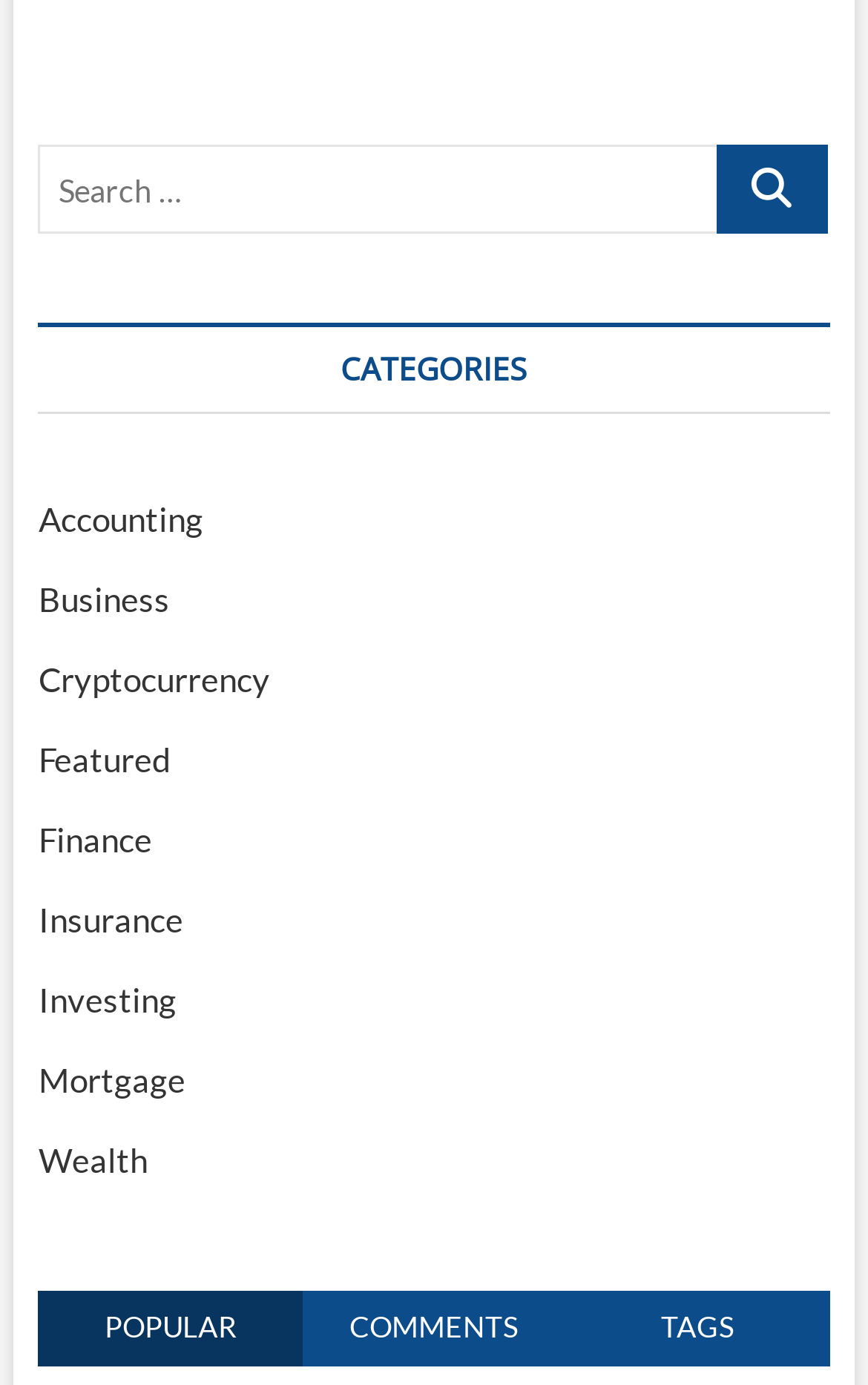Please find the bounding box coordinates of the section that needs to be clicked to achieve this instruction: "View more job opportunities".

None